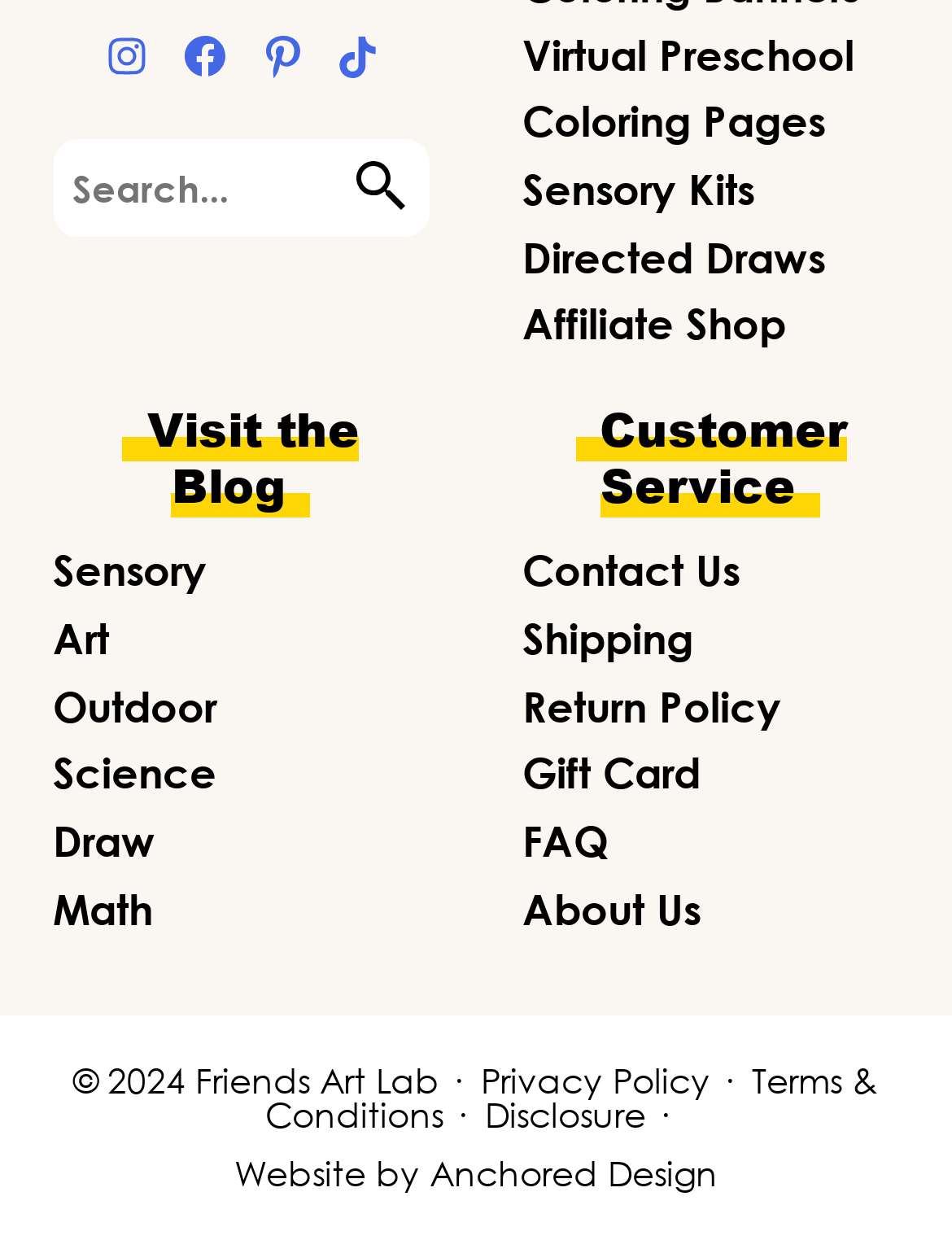What is the category of the 'Directed Draws' link?
Provide a detailed answer to the question, using the image to inform your response.

I found the 'Directed Draws' link under the category of 'Coloring Pages', 'Sensory Kits', and other art-related links, so I inferred that it belongs to the art category.